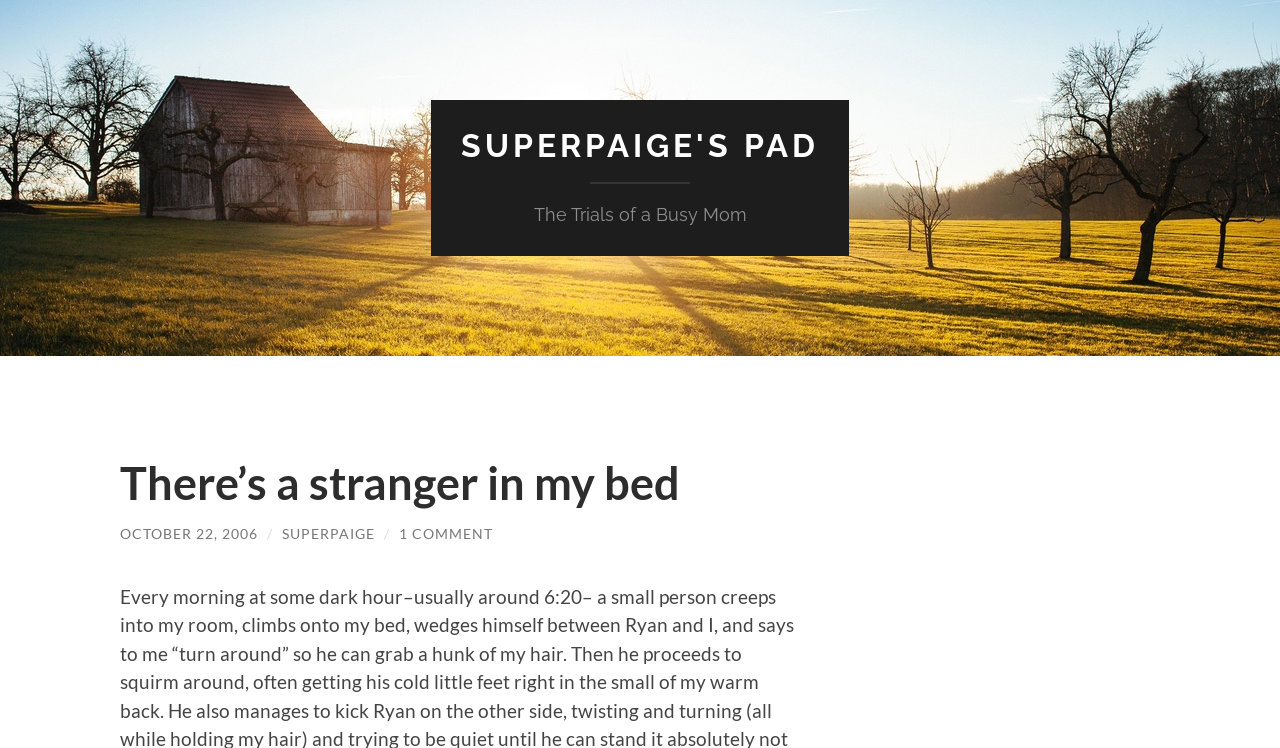Provide a one-word or one-phrase answer to the question:
What is the title of the blog post?

There’s a stranger in my bed